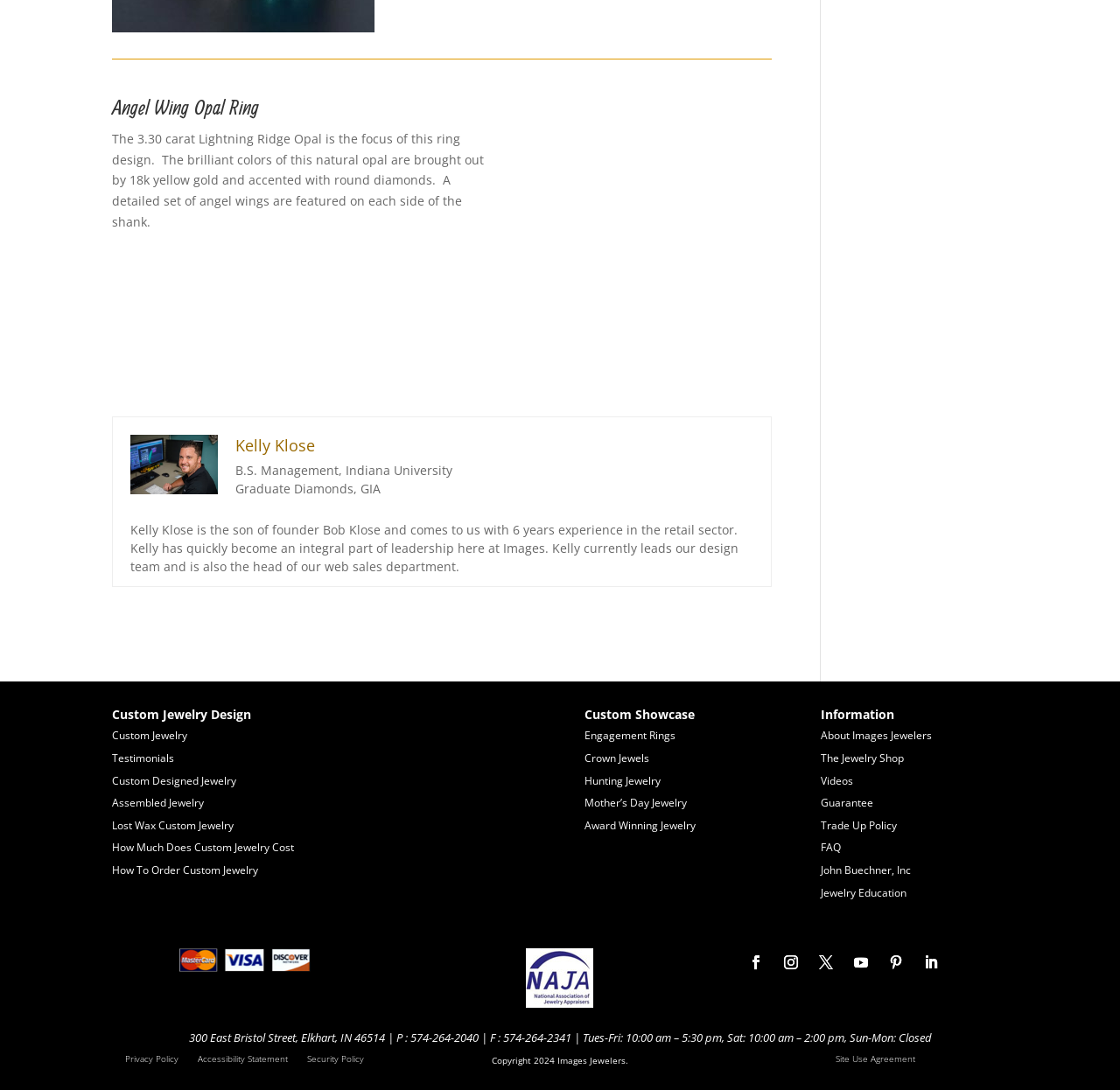Bounding box coordinates are given in the format (top-left x, top-left y, bottom-right x, bottom-right y). All values should be floating point numbers between 0 and 1. Provide the bounding box coordinate for the UI element described as: About Images Jewelers

[0.733, 0.671, 0.9, 0.685]